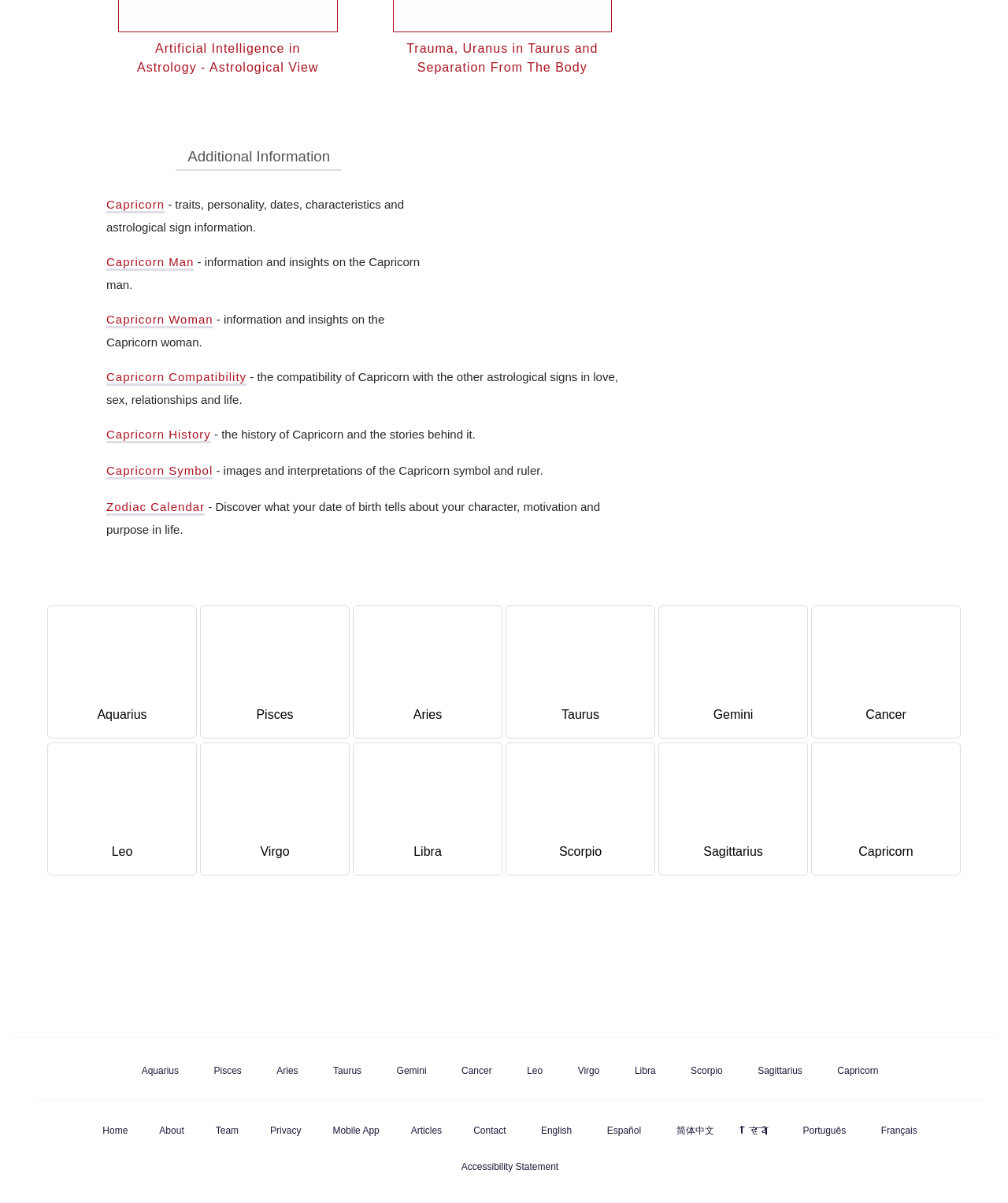What is the astrological sign of the image at the top?
Please give a well-detailed answer to the question.

The image at the top of the webpage is labeled as 'Capricorn Information', and it is an image of the Capricorn symbol, which is an astrological sign.